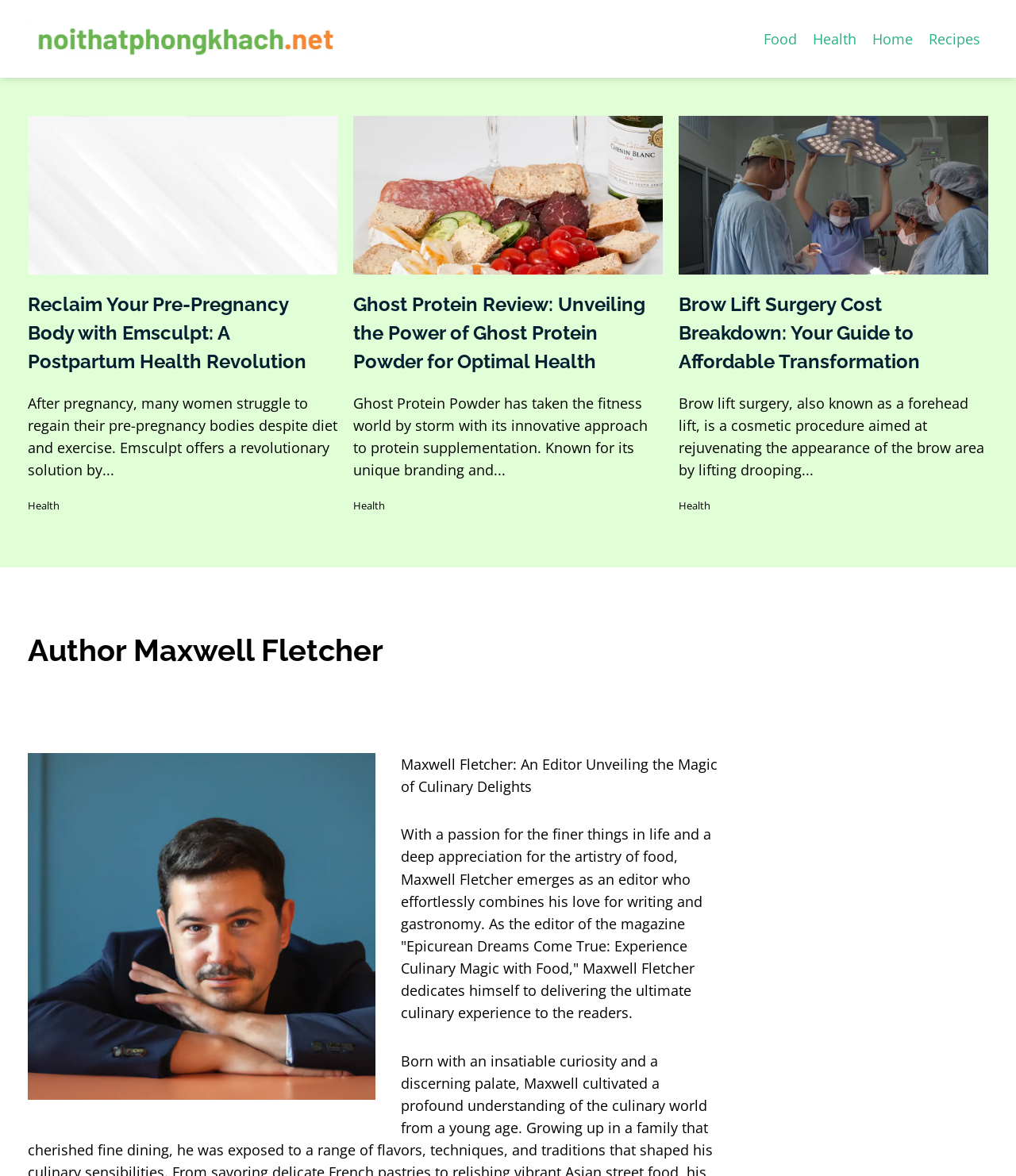Determine the bounding box coordinates of the target area to click to execute the following instruction: "Learn about the Cost Of Brow Lift Surgery."

[0.668, 0.247, 0.973, 0.32]